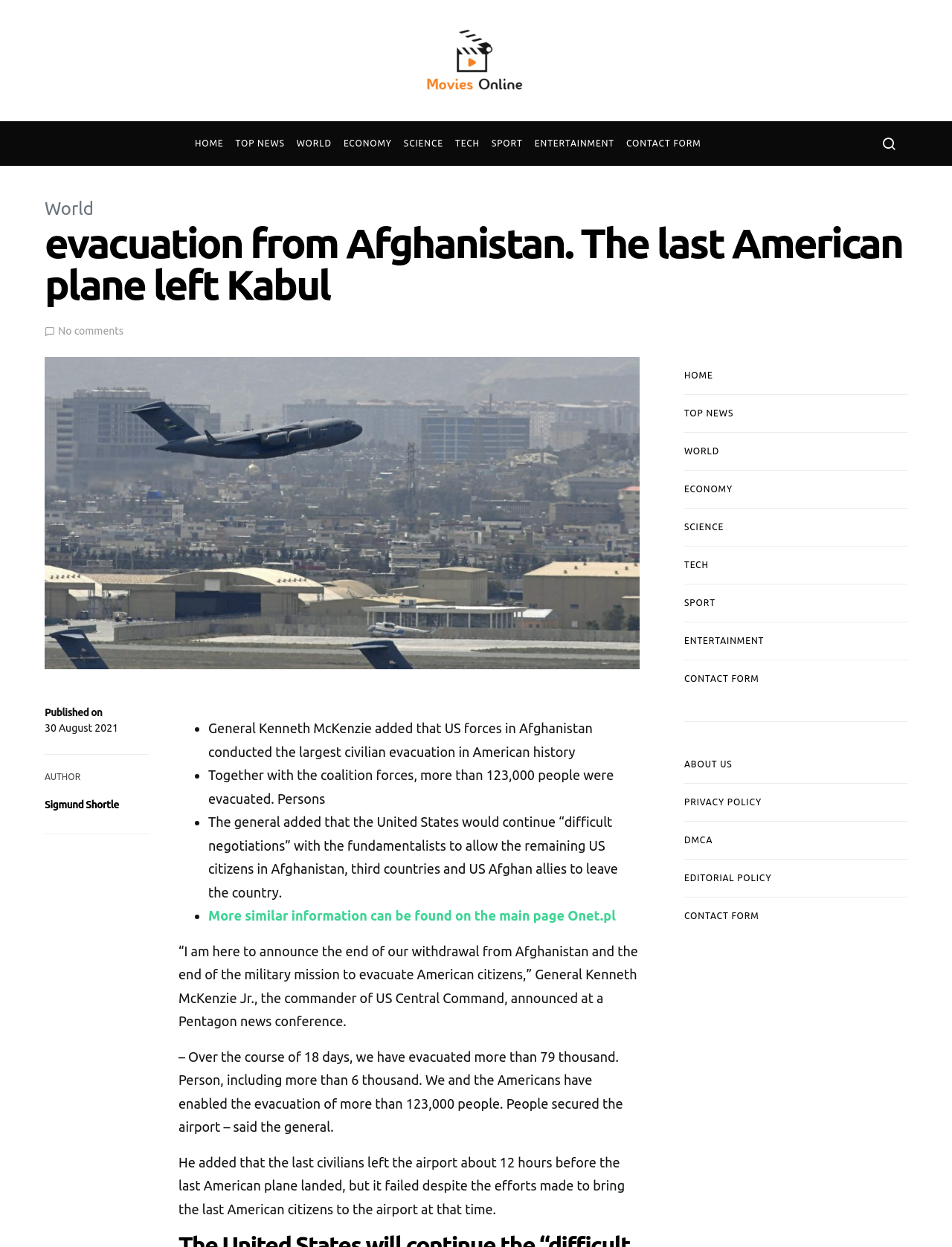Please identify the bounding box coordinates for the region that you need to click to follow this instruction: "Go to the 'WORLD' news section".

[0.305, 0.097, 0.355, 0.133]